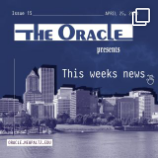Write a descriptive caption for the image, covering all notable aspects.

The image features the cover of a newspaper or magazine titled "The Oracle", showcasing "Issue 15" with a date of "April 26" prominently displayed. The design incorporates a stylized illustration of a city skyline against a blue backdrop. Beneath the title, the phrase "presents This week's news" is artfully rendered, capturing attention and indicating that the publication offers current updates and discussions on relevant topics. The overall aesthetic suggests a modern and professional look, ideal for engaging readers interested in the latest news.